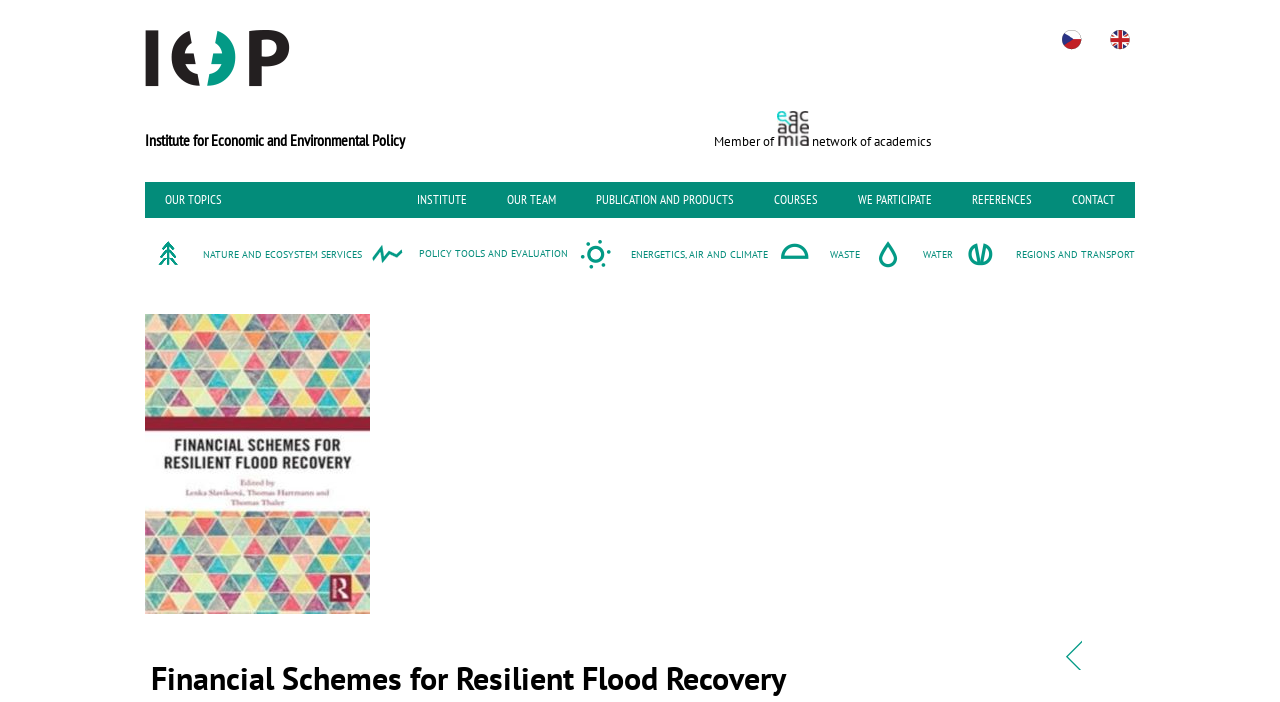How many main topics are listed?
Based on the content of the image, thoroughly explain and answer the question.

I counted the number of link elements with text starting from 'OUR TOPICS' to 'CONTACT' and found 9 main topics listed.